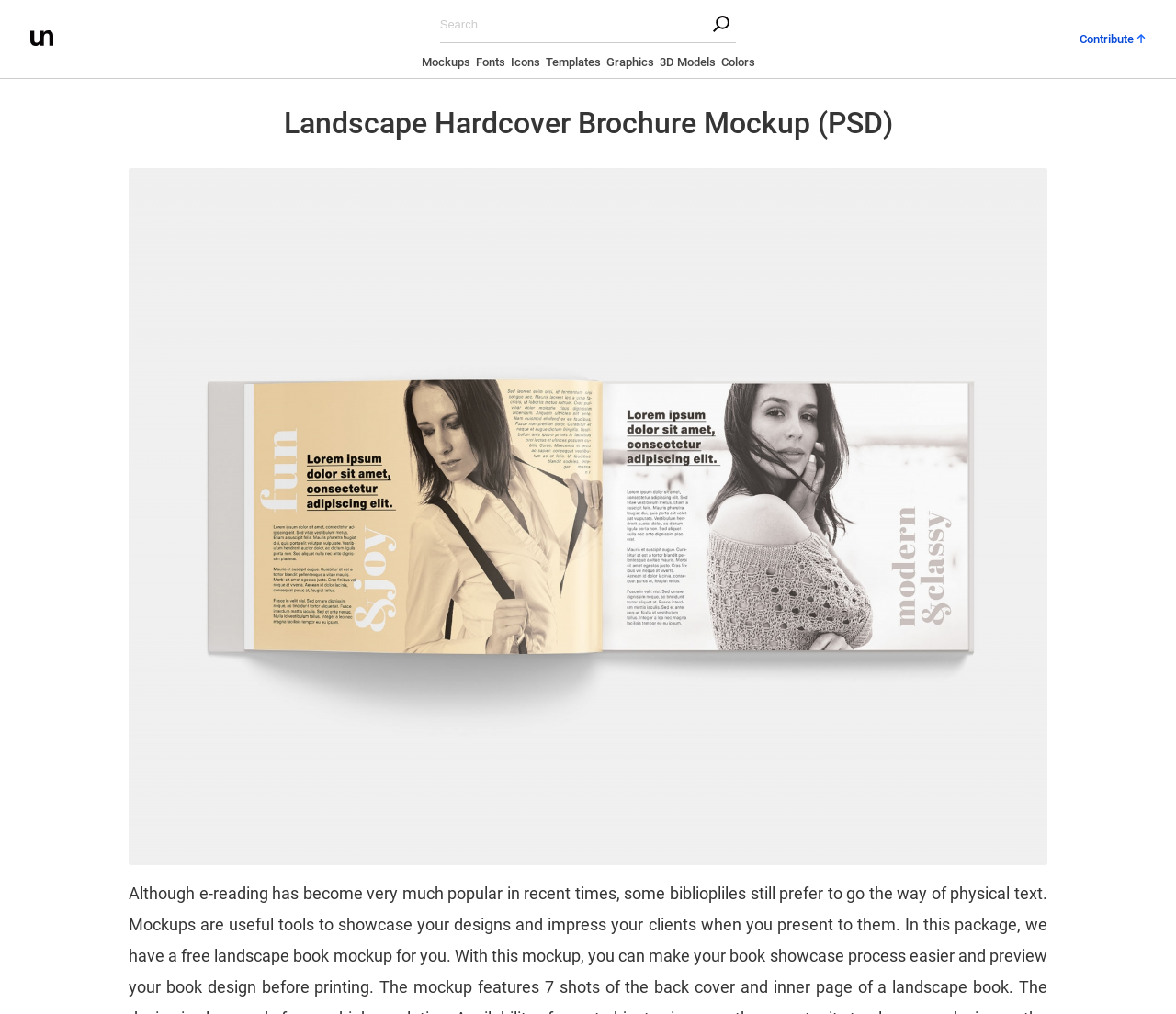Identify the main heading from the webpage and provide its text content.

Landscape Hardcover Brochure Mockup (PSD)